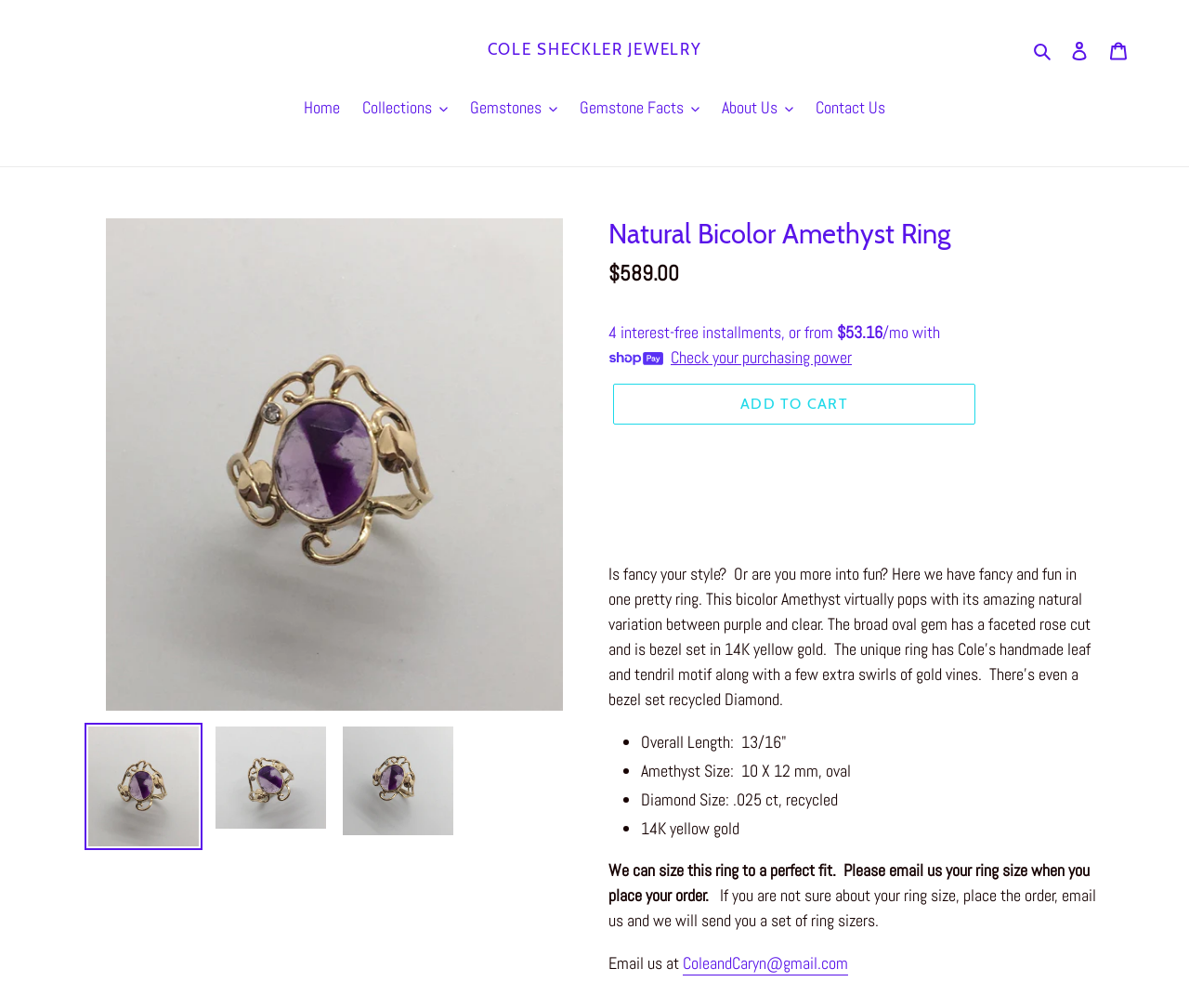What is the shape of the amethyst?
Based on the visual details in the image, please answer the question thoroughly.

I found the shape of the amethyst by looking at the 'Amethyst Size' section, which is listed as '10 X 12 mm, oval'. This indicates that the amethyst is oval in shape.